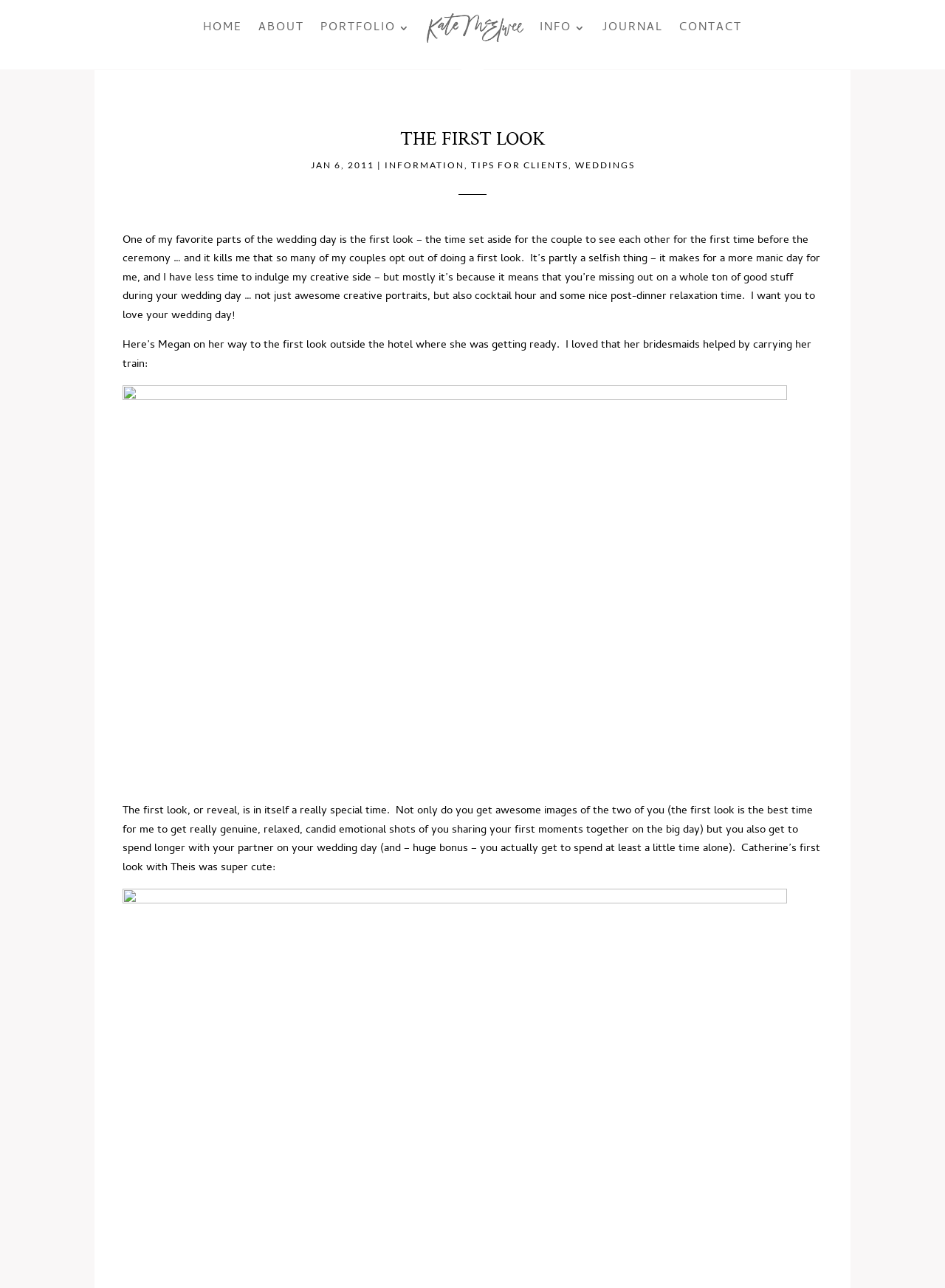Describe the entire webpage, focusing on both content and design.

This webpage is about Boston Wedding Photographer Kate McElwee. At the top, there are seven navigation links: "HOME", "ABOUT", "PORTFOLIO 3", an empty link, "INFO 3", "JOURNAL", and "CONTACT", aligned horizontally across the page. 

Below the navigation links, there is a large heading "THE FIRST LOOK" centered at the top of the page. 

Under the heading, there is a date "JAN 6, 2011" followed by a vertical line and three links: "INFORMATION", "TIPS FOR CLIENTS", and "WEDDINGS". 

The main content of the page is a blog post about the importance of the "first look" in a wedding day. The post is divided into three paragraphs, each describing the benefits of having a first look, including getting awesome images, spending more time with the partner, and having a more relaxed wedding day. 

Throughout the post, there are two links to images, likely showcasing examples of first looks. The images are positioned to the right of the corresponding paragraphs.